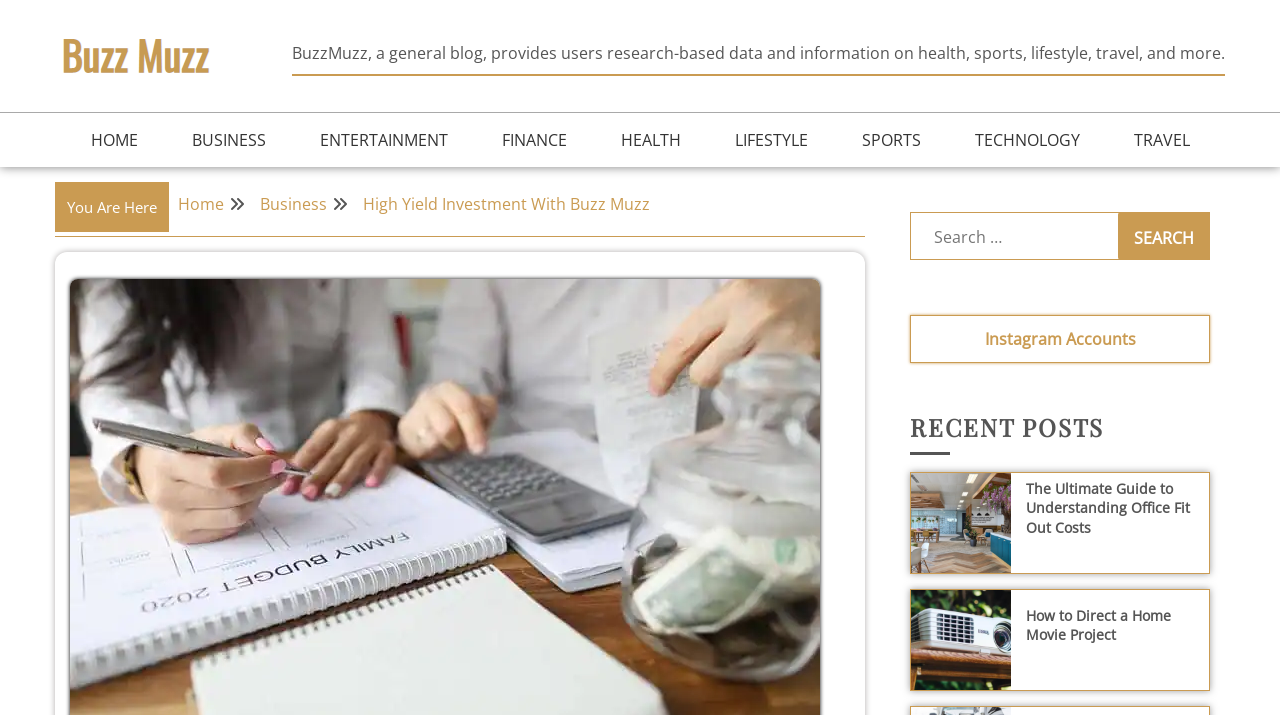Respond to the question with just a single word or phrase: 
What is the purpose of the search box?

To search for content